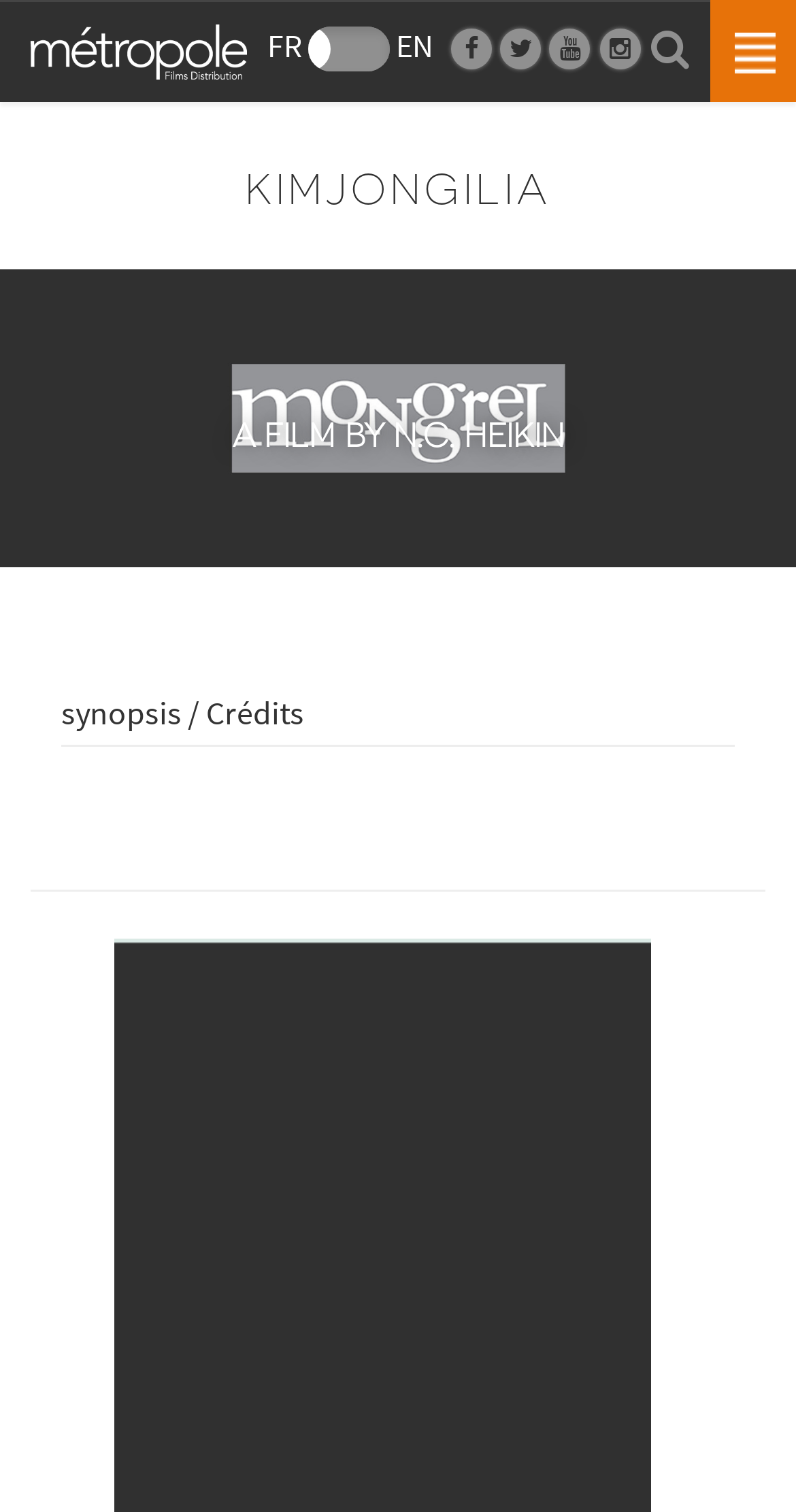Please reply to the following question with a single word or a short phrase:
What is the name of the director of the film Kimjongilia?

N.C. Heikin